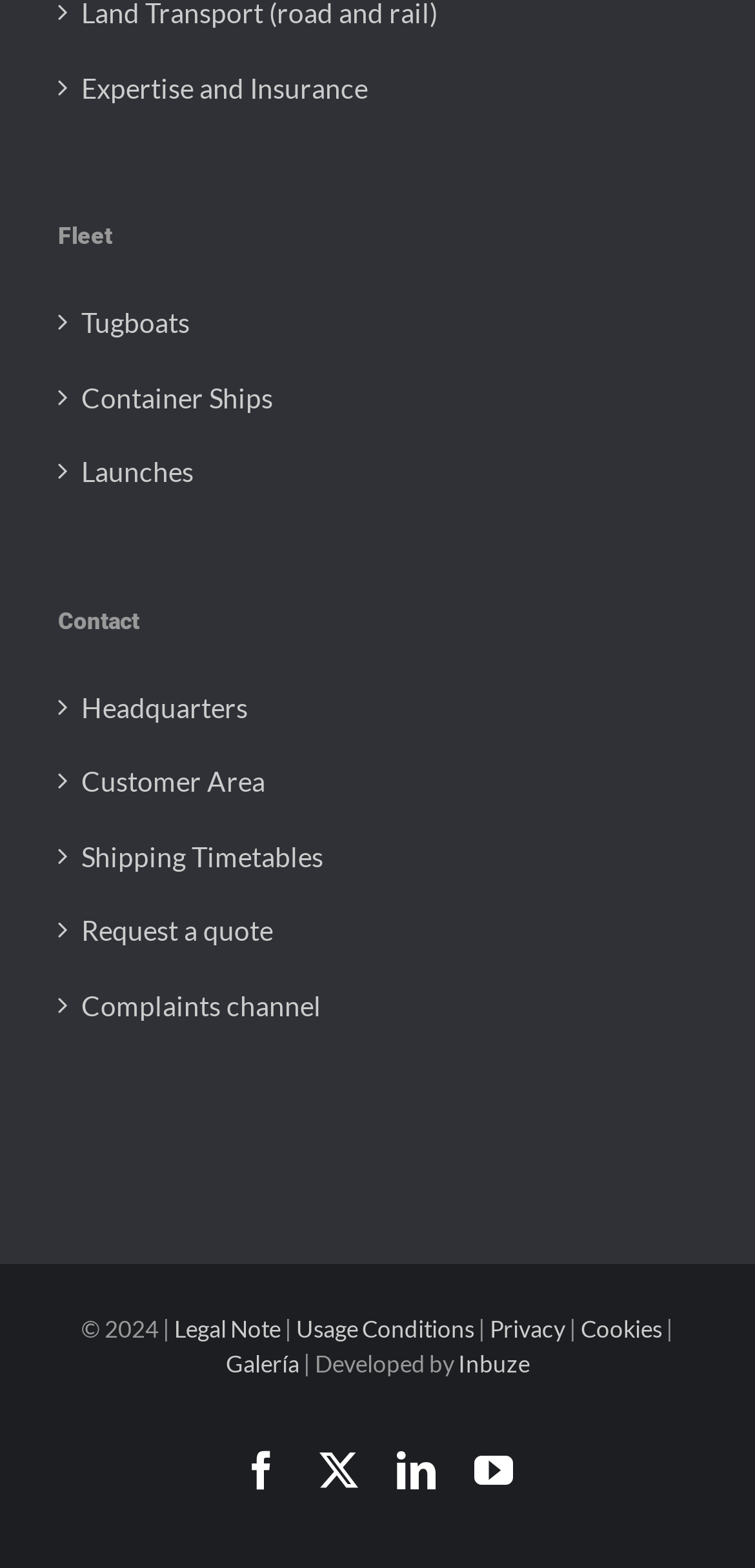What social media platforms are linked on the webpage?
Using the image, provide a detailed and thorough answer to the question.

At the bottom of the webpage, there are links to the company's social media profiles on Facebook, Twitter, LinkedIn, and YouTube, allowing users to connect with the company on these platforms.